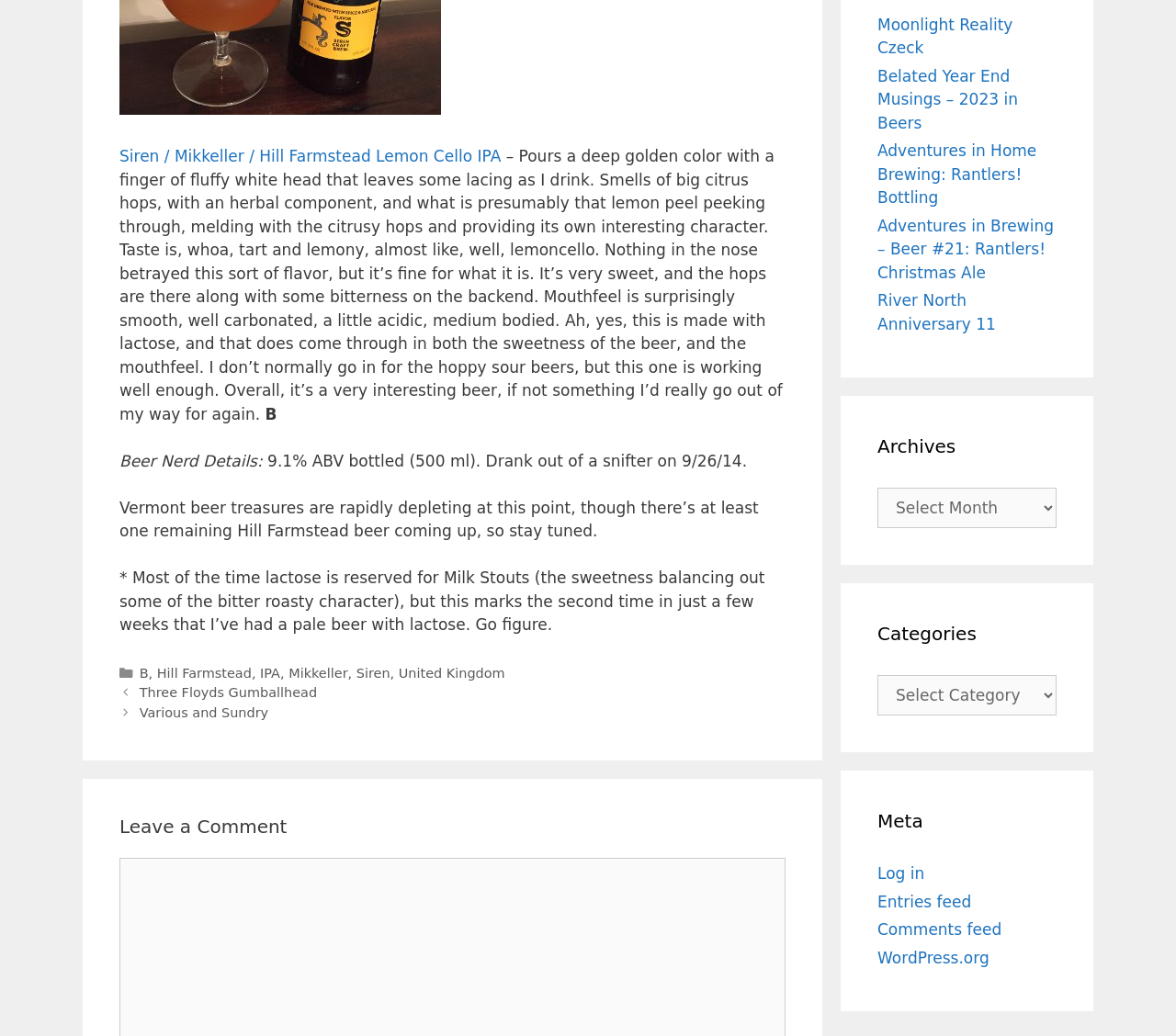Provide a single word or phrase to answer the given question: 
What type of beer is being reviewed?

IPA